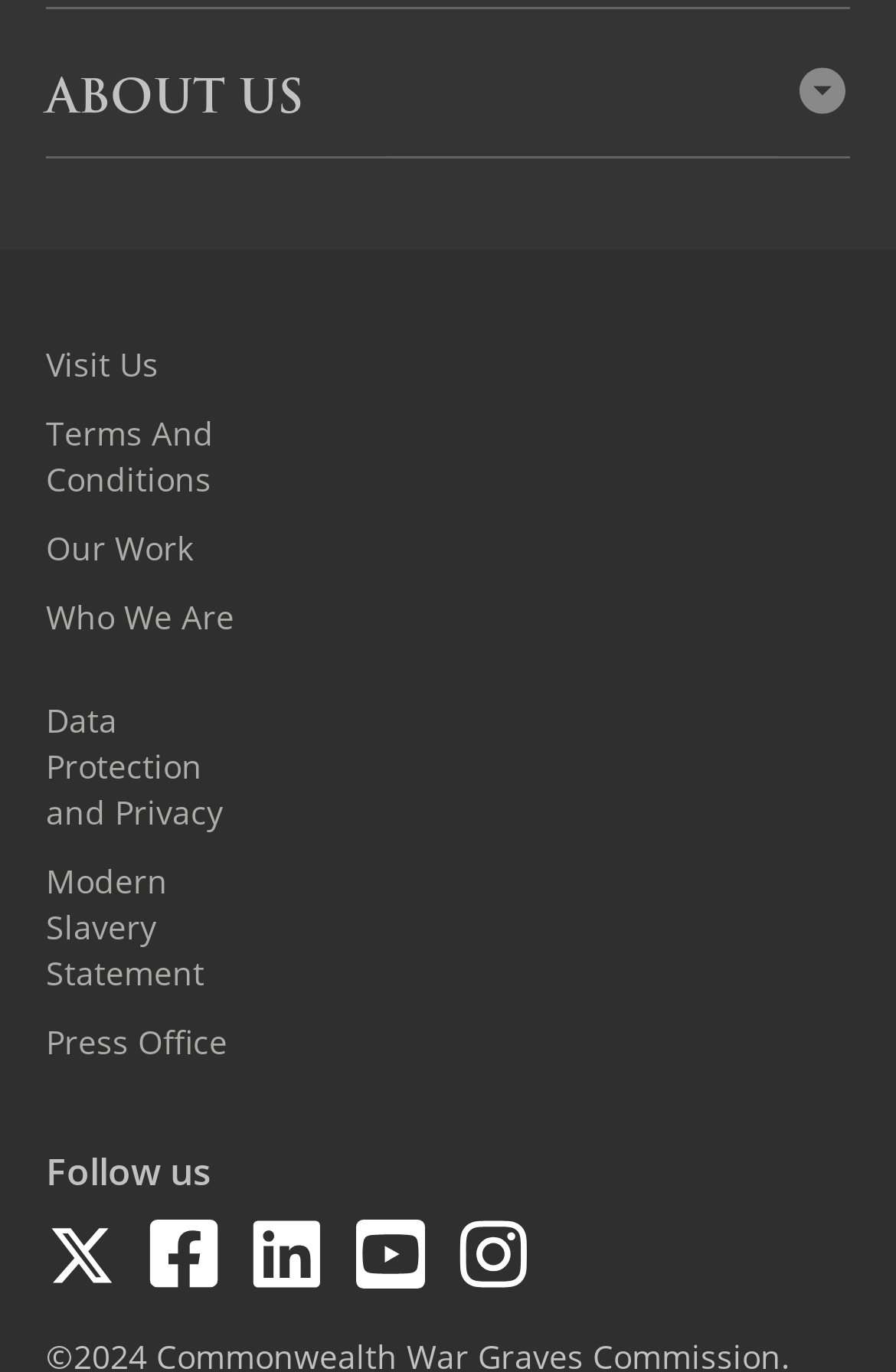Determine the bounding box coordinates of the element's region needed to click to follow the instruction: "Learn about the organization's work". Provide these coordinates as four float numbers between 0 and 1, formatted as [left, top, right, bottom].

[0.051, 0.031, 0.949, 0.085]